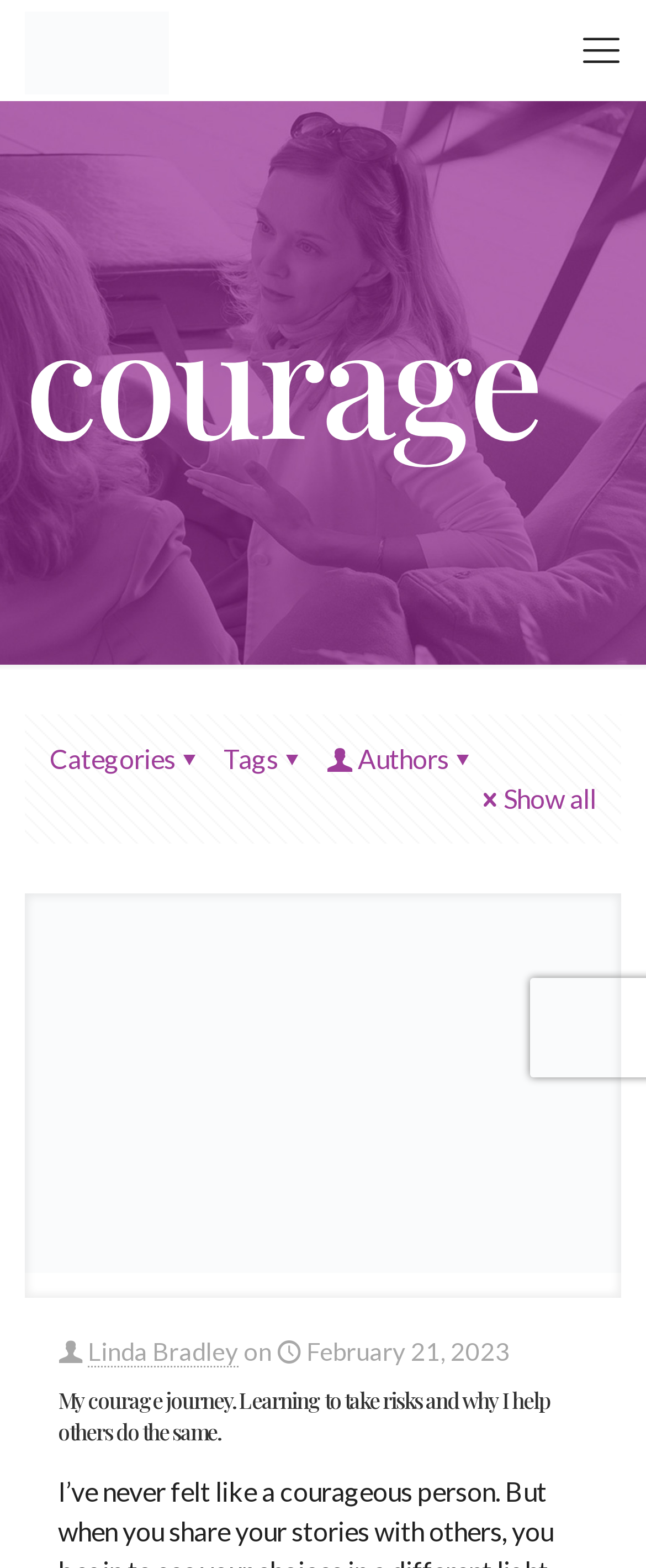How many links are there under the 'courage' heading?
Offer a detailed and exhaustive answer to the question.

Under the 'courage' heading, I found four links: 'Categories', 'Tags', 'Authors', and 'Show all'. These links are likely navigation links to different sections of the webpage.